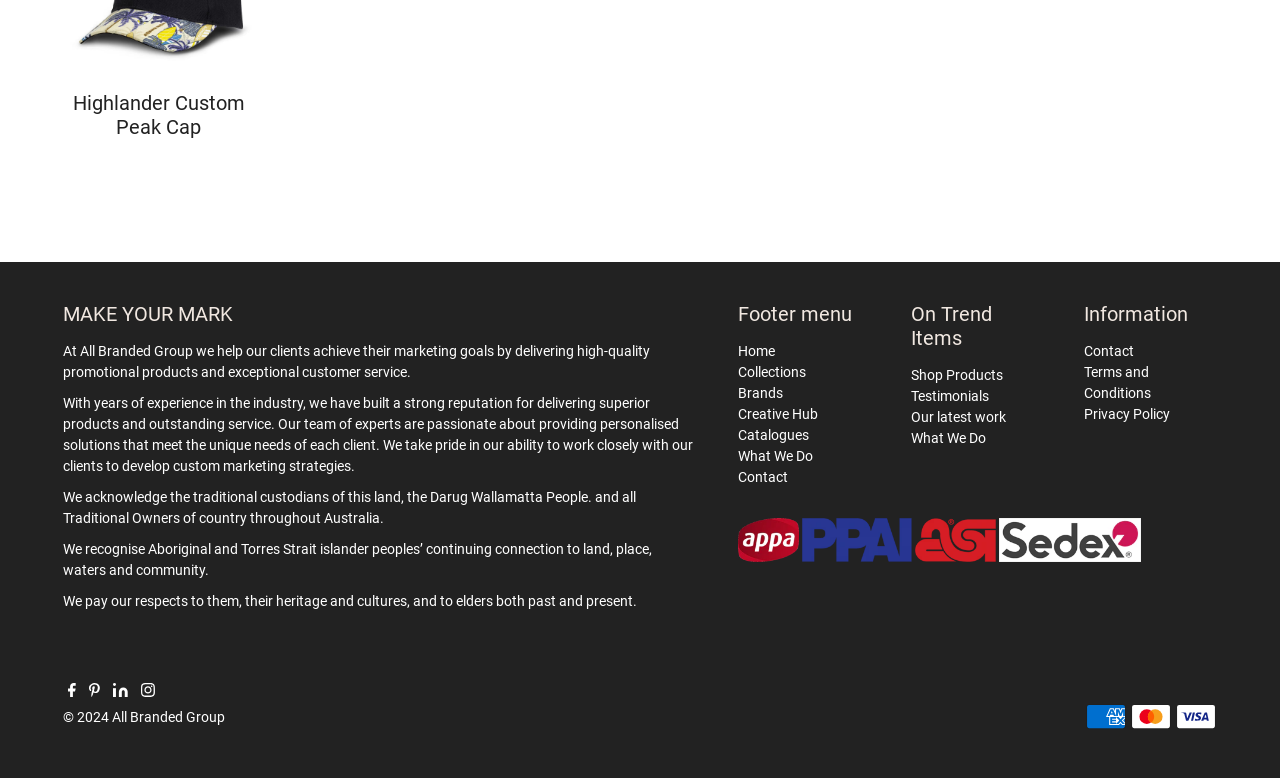Identify the bounding box coordinates for the region of the element that should be clicked to carry out the instruction: "Click on Highlander Custom Peak Cap". The bounding box coordinates should be four float numbers between 0 and 1, i.e., [left, top, right, bottom].

[0.057, 0.117, 0.191, 0.178]